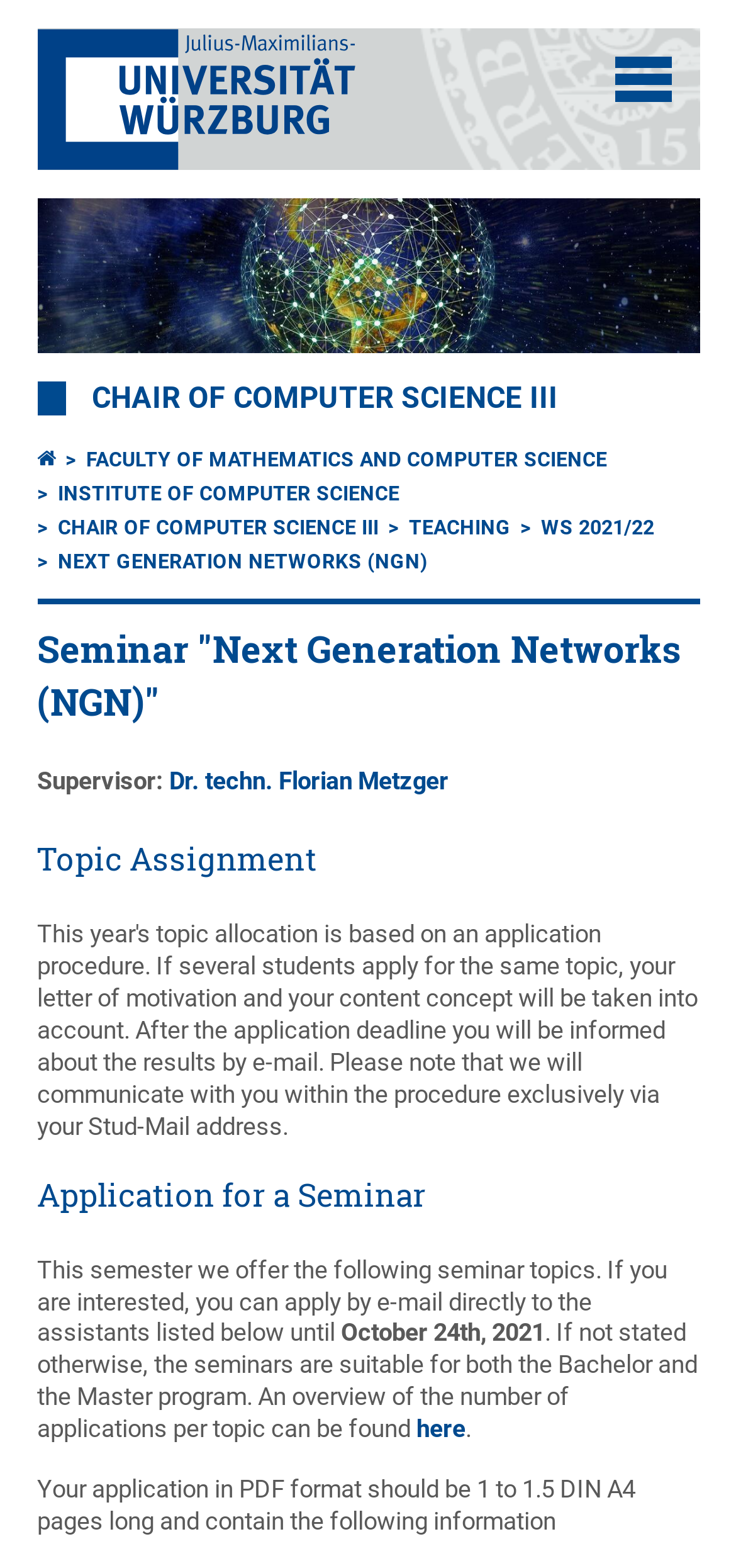Determine the bounding box coordinates for the clickable element required to fulfill the instruction: "View topic overview". Provide the coordinates as four float numbers between 0 and 1, i.e., [left, top, right, bottom].

[0.565, 0.902, 0.632, 0.92]